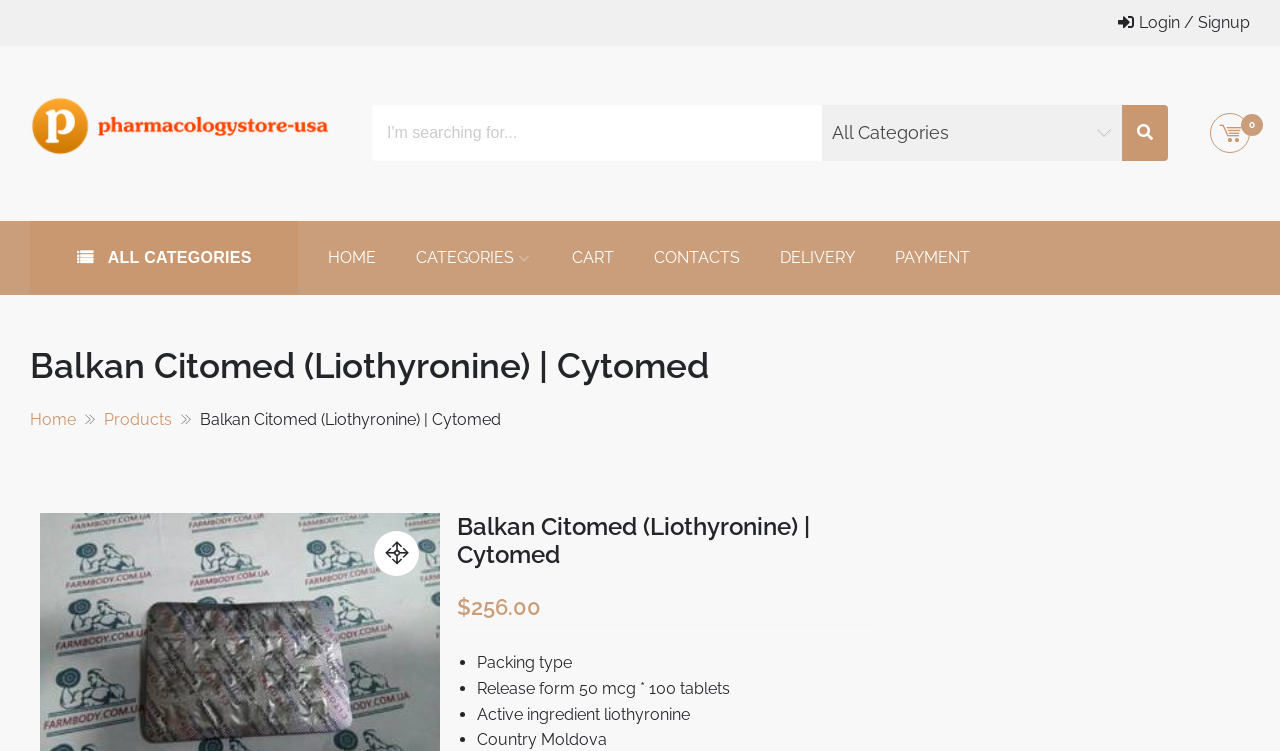Can you pinpoint the bounding box coordinates for the clickable element required for this instruction: "Click on Login / Signup"? The coordinates should be four float numbers between 0 and 1, i.e., [left, top, right, bottom].

[0.873, 0.013, 0.977, 0.047]